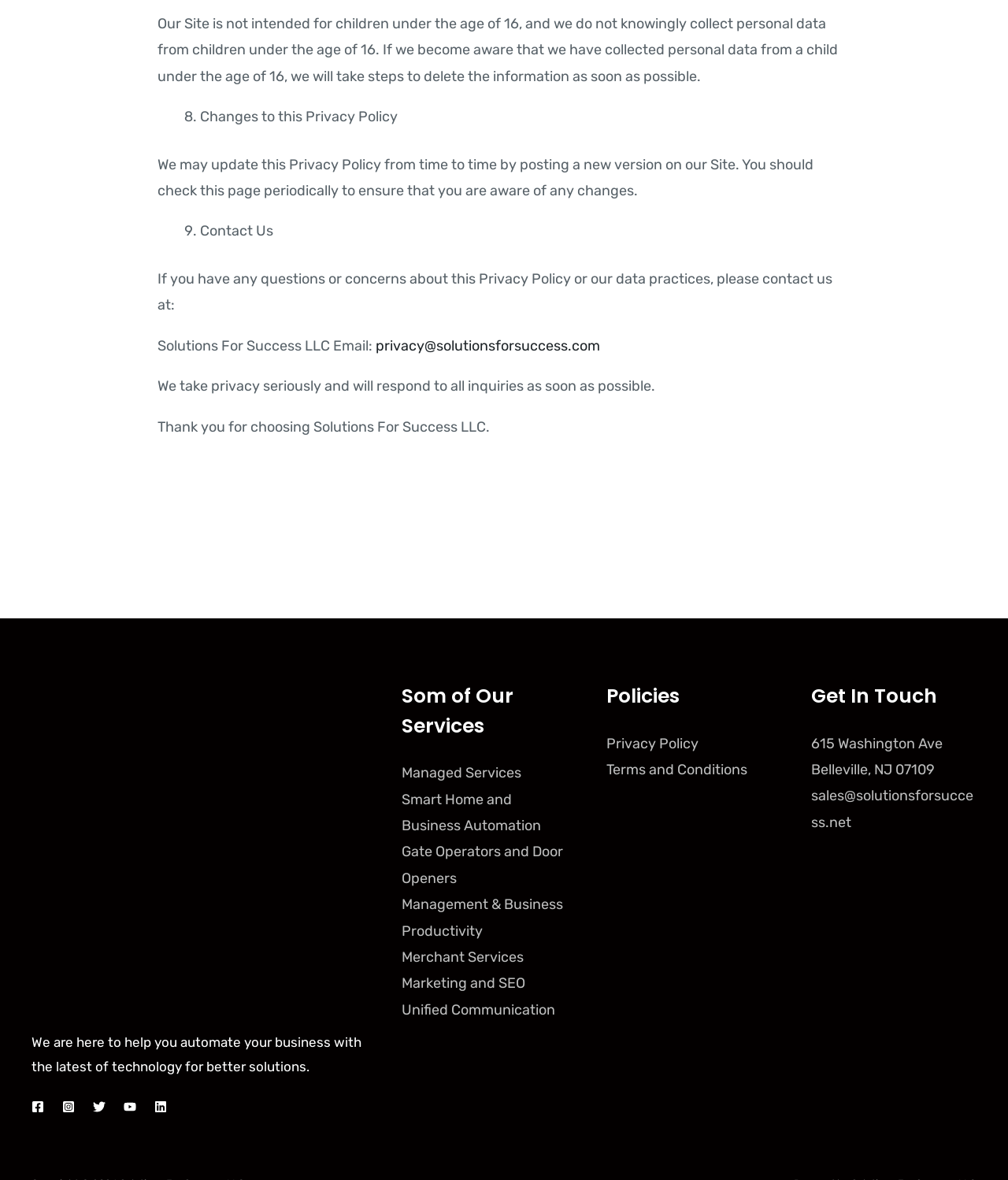What is the minimum age for using this site?
Based on the screenshot, respond with a single word or phrase.

16